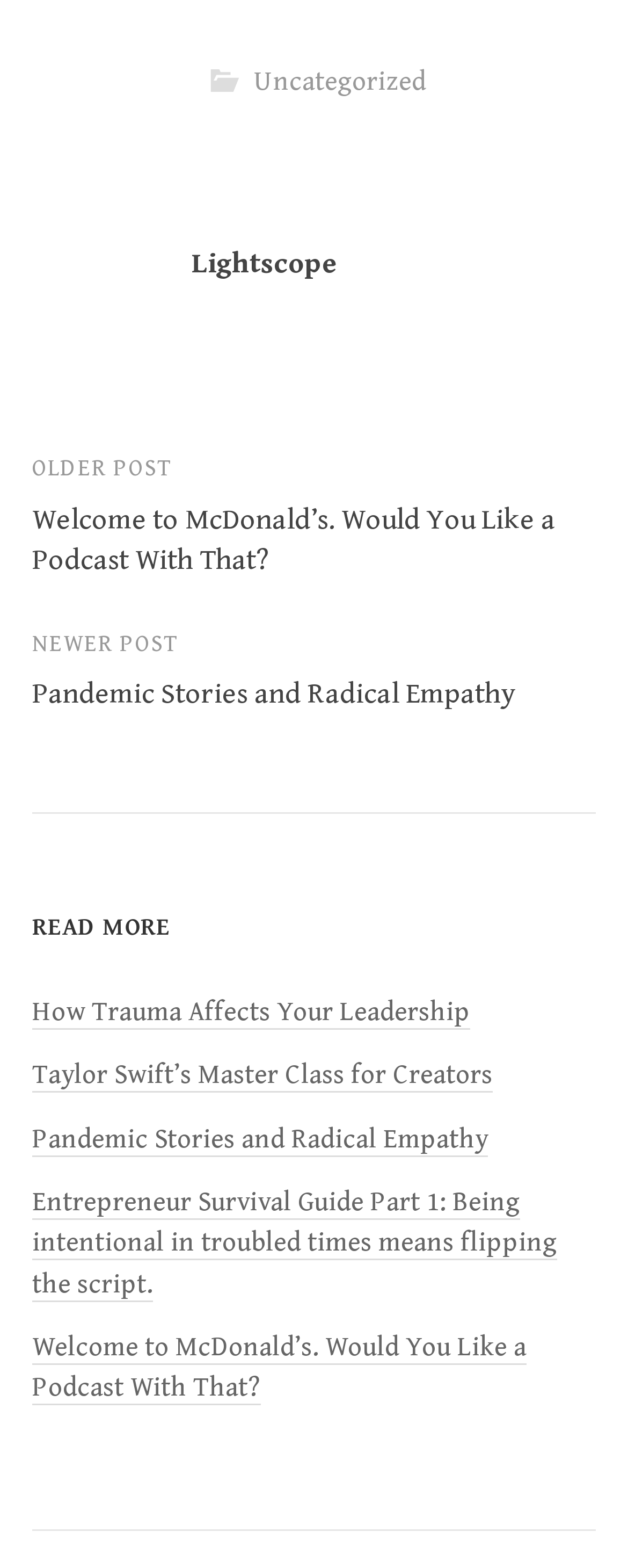Please analyze the image and give a detailed answer to the question:
How many links are in the footer?

I counted the links in the footer section, which is denoted by the 'FooterAsNonLandmark' element, and found one link with the text 'Uncategorized'.